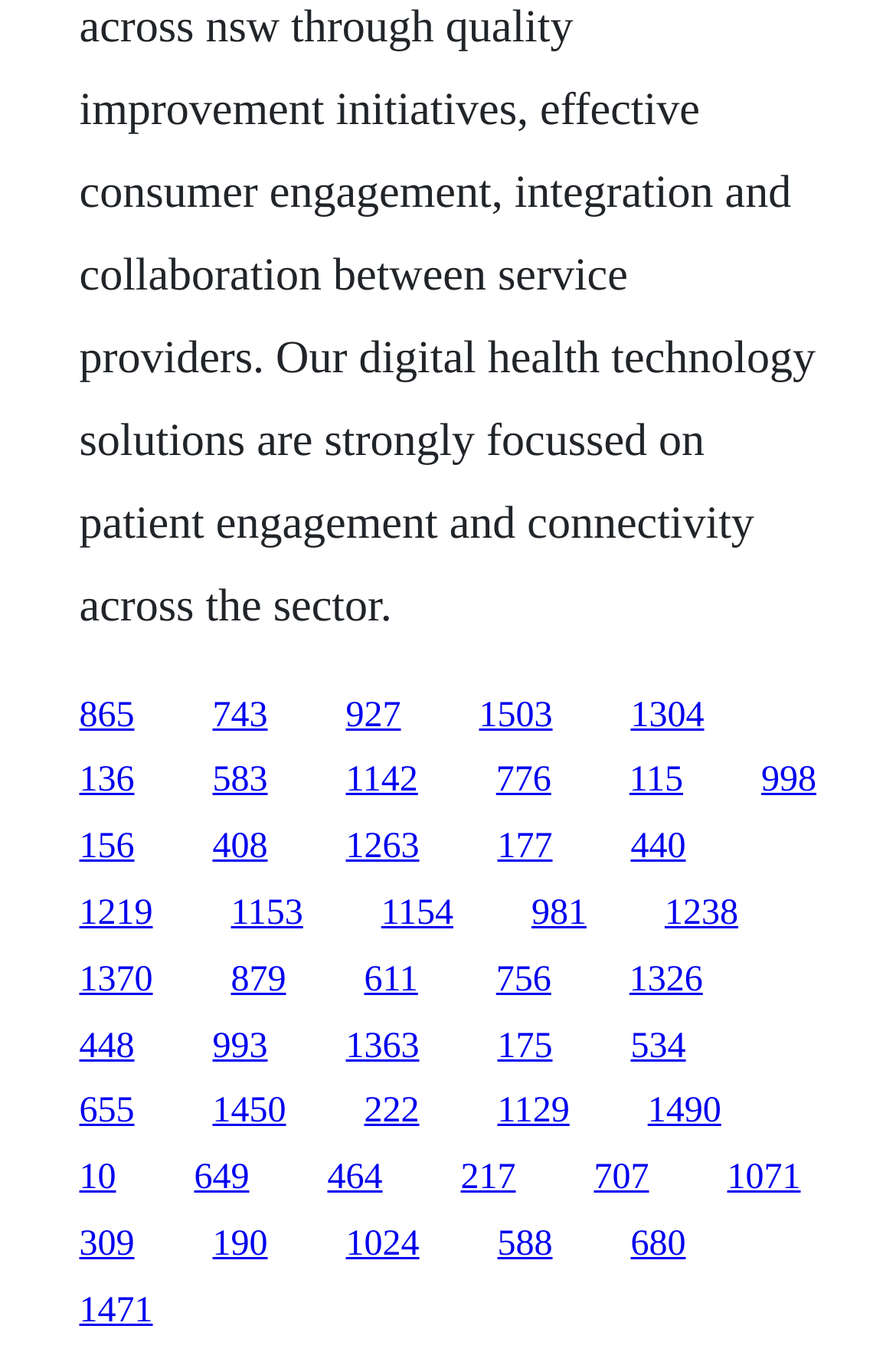Determine the coordinates of the bounding box that should be clicked to complete the instruction: "visit the third link". The coordinates should be represented by four float numbers between 0 and 1: [left, top, right, bottom].

[0.386, 0.509, 0.447, 0.538]